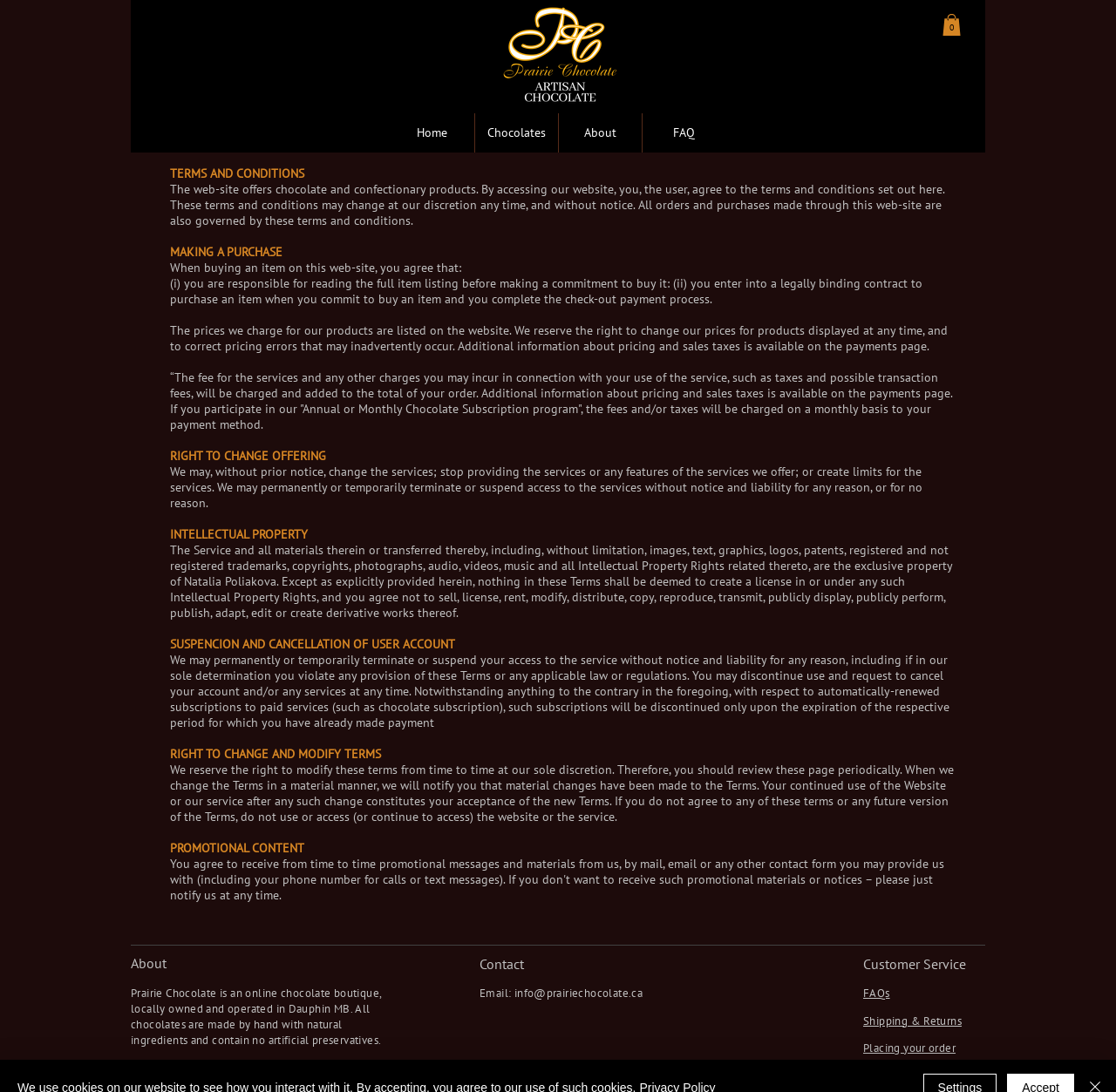Locate the UI element that matches the description Shipping & Returns in the webpage screenshot. Return the bounding box coordinates in the format (top-left x, top-left y, bottom-right x, bottom-right y), with values ranging from 0 to 1.

[0.773, 0.929, 0.862, 0.941]